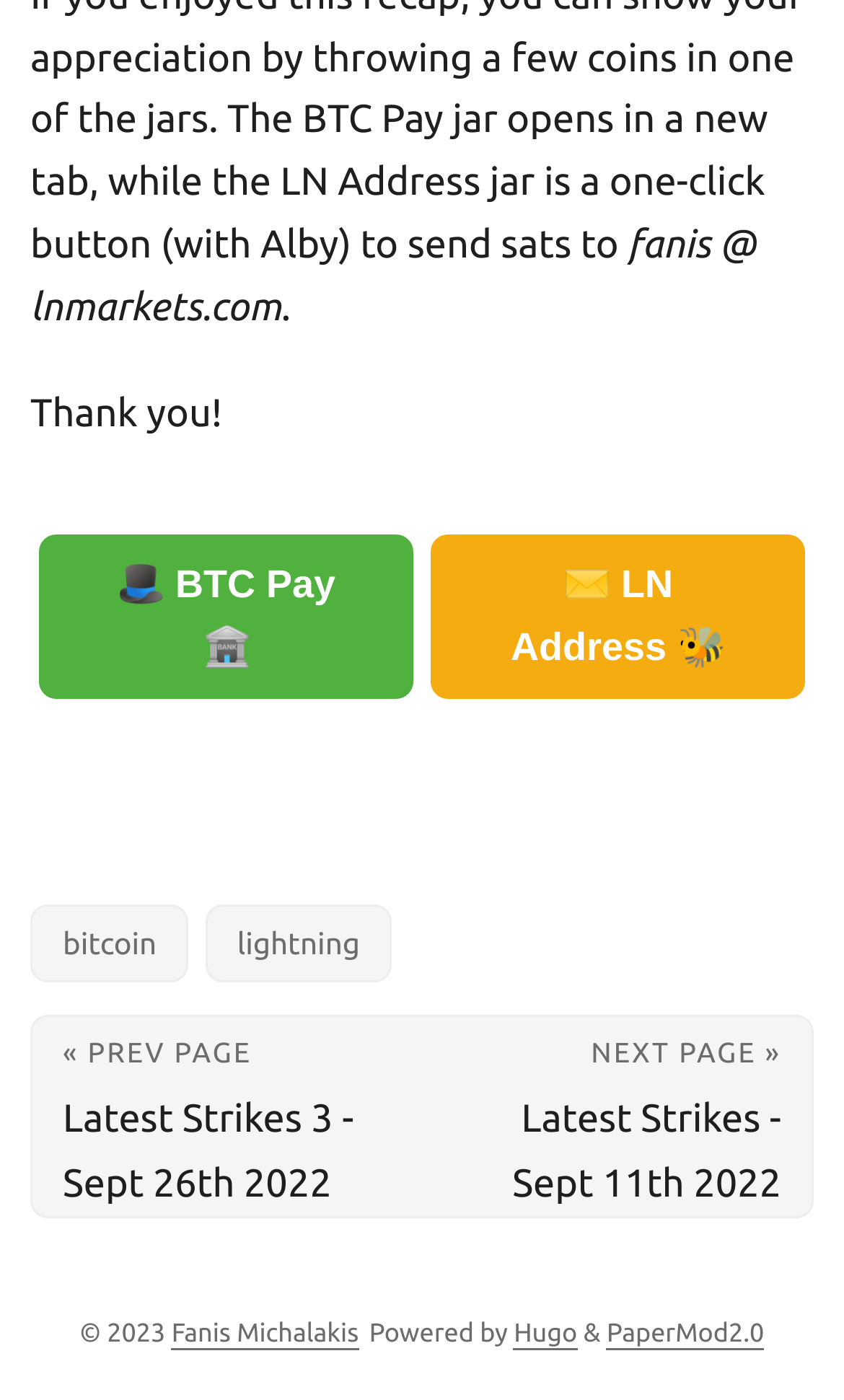How many links are in the footer?
Provide a detailed answer to the question, using the image to inform your response.

I counted the number of links in the footer section of the webpage, which includes 'bitcoin', 'lightning', '« PREV PAGE Latest Strikes 3 - Sept 26th 2022', 'NEXT PAGE » Latest Strikes - Sept 11th 2022', 'Fanis Michalakis', 'Hugo', and 'PaperMod2.0'.